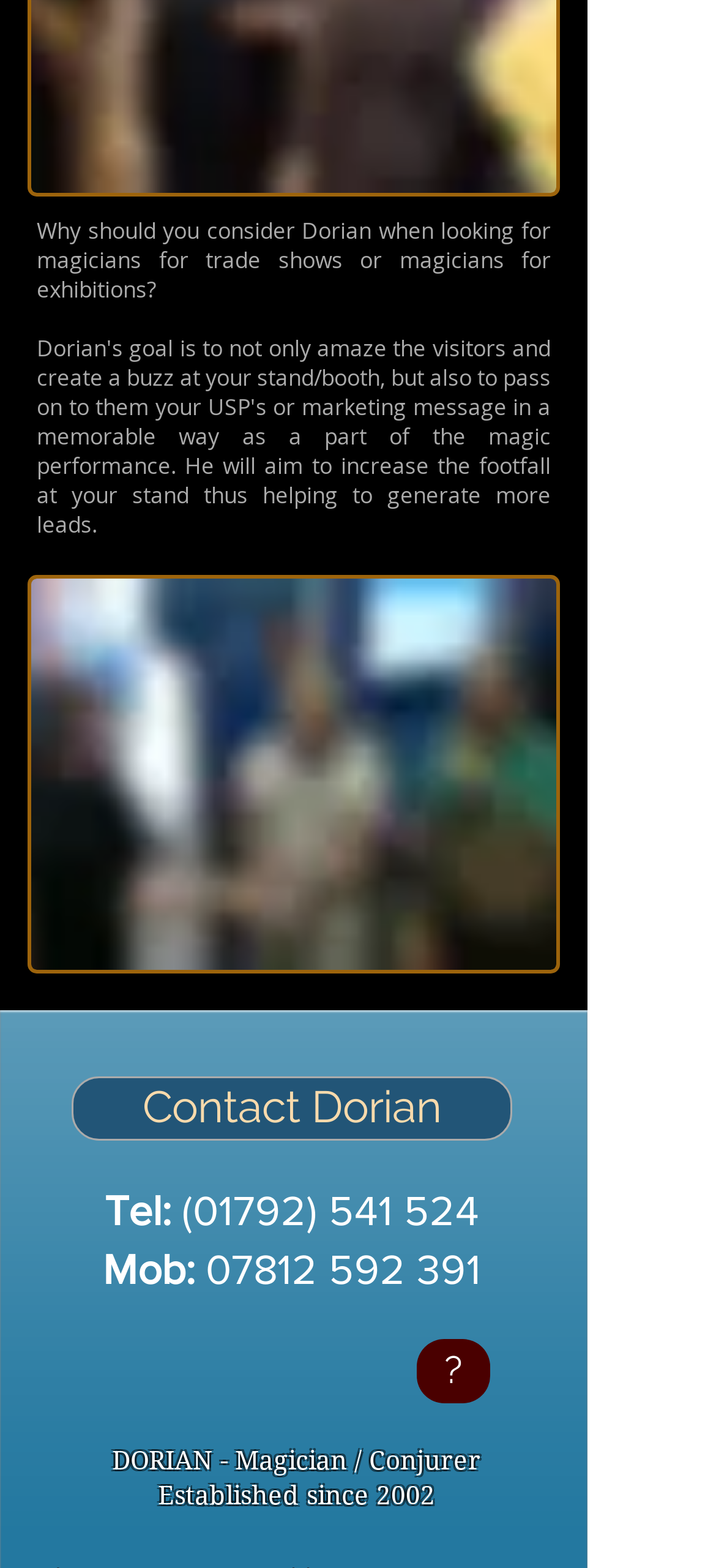Pinpoint the bounding box coordinates of the area that should be clicked to complete the following instruction: "Call (01792) 541 524". The coordinates must be given as four float numbers between 0 and 1, i.e., [left, top, right, bottom].

[0.254, 0.757, 0.669, 0.785]